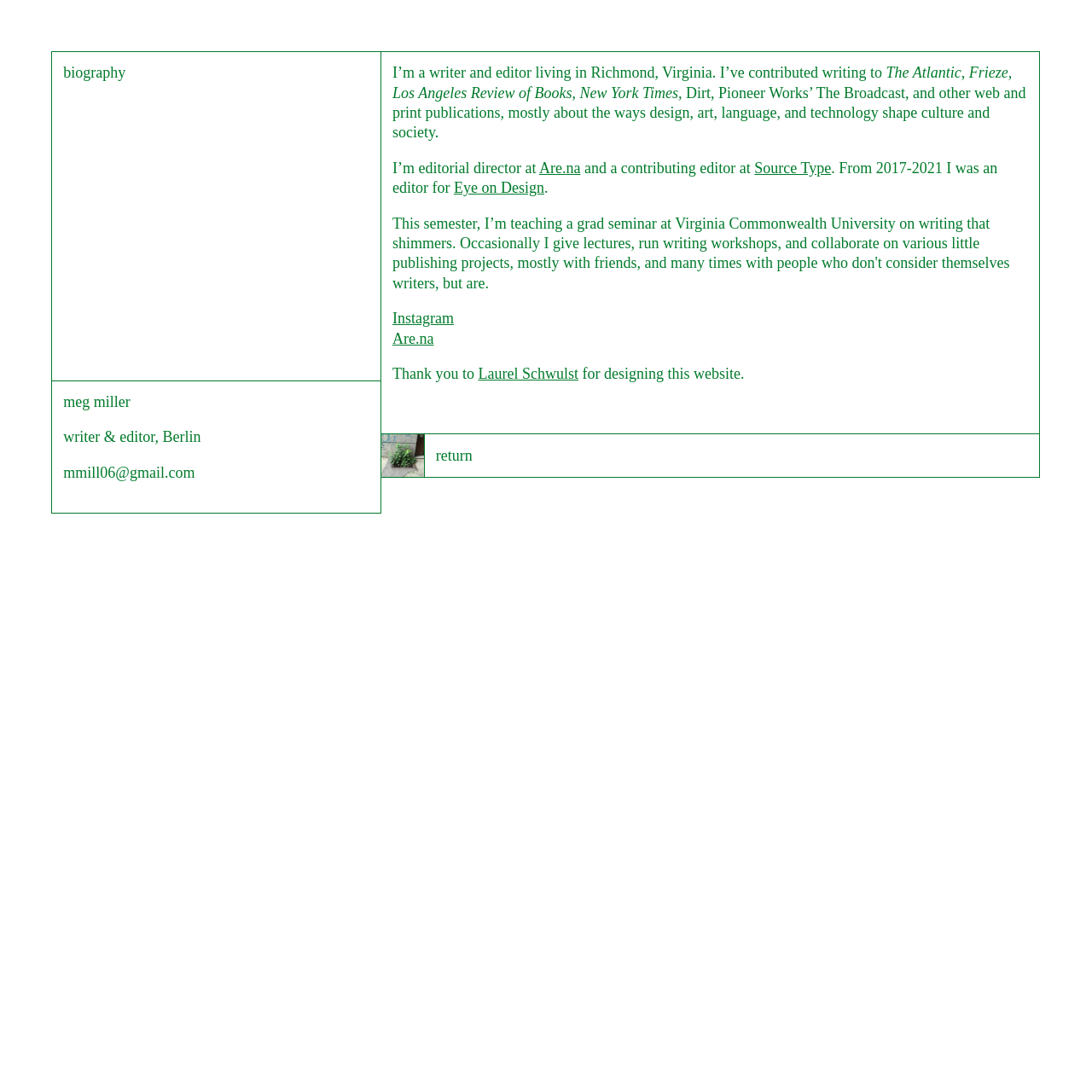Who designed Meg Miller's website?
Based on the screenshot, provide a one-word or short-phrase response.

Laurel Schwulst